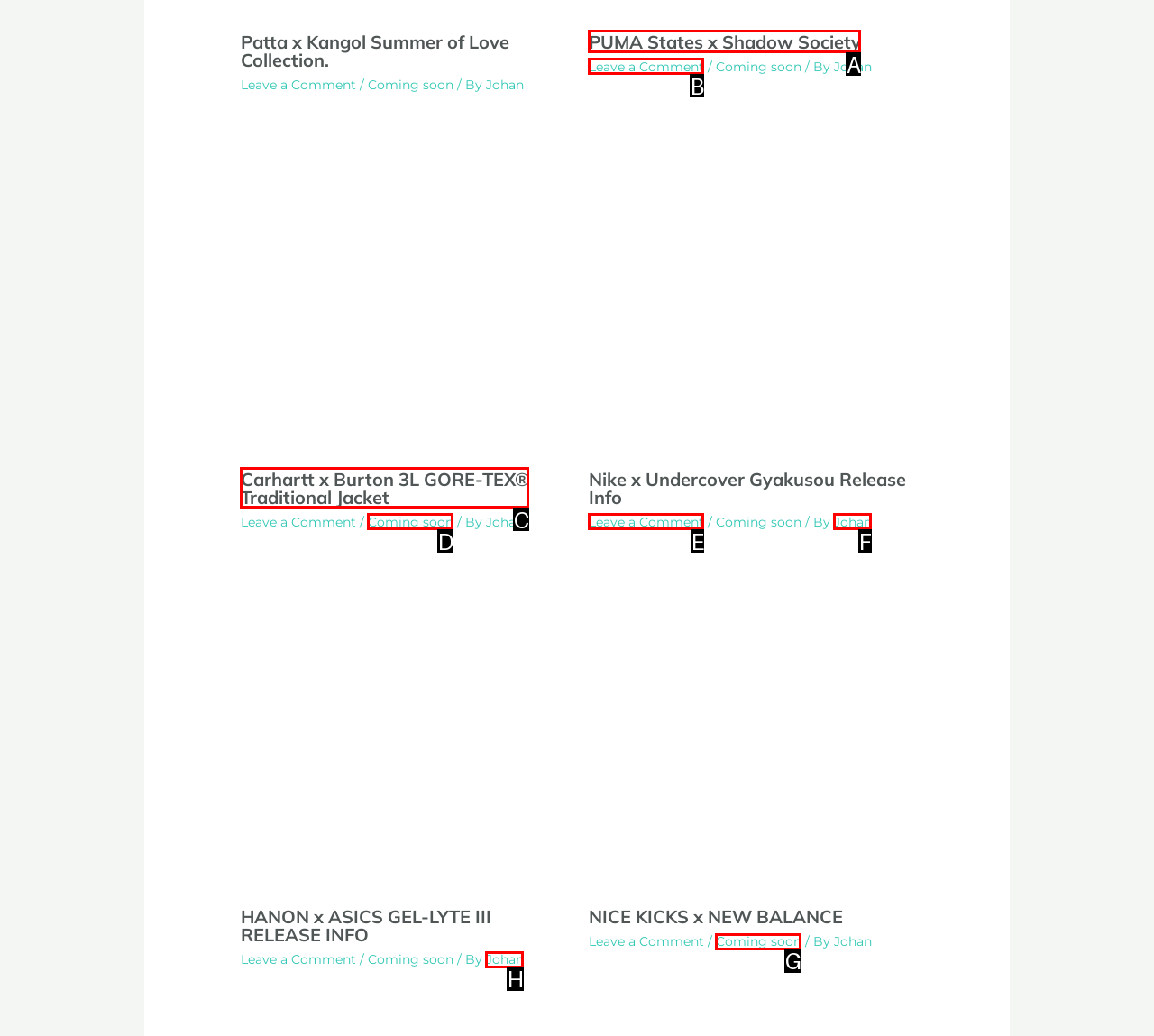Determine which HTML element should be clicked to carry out the following task: Leave a comment on PUMA States x Shadow Society Respond with the letter of the appropriate option.

B